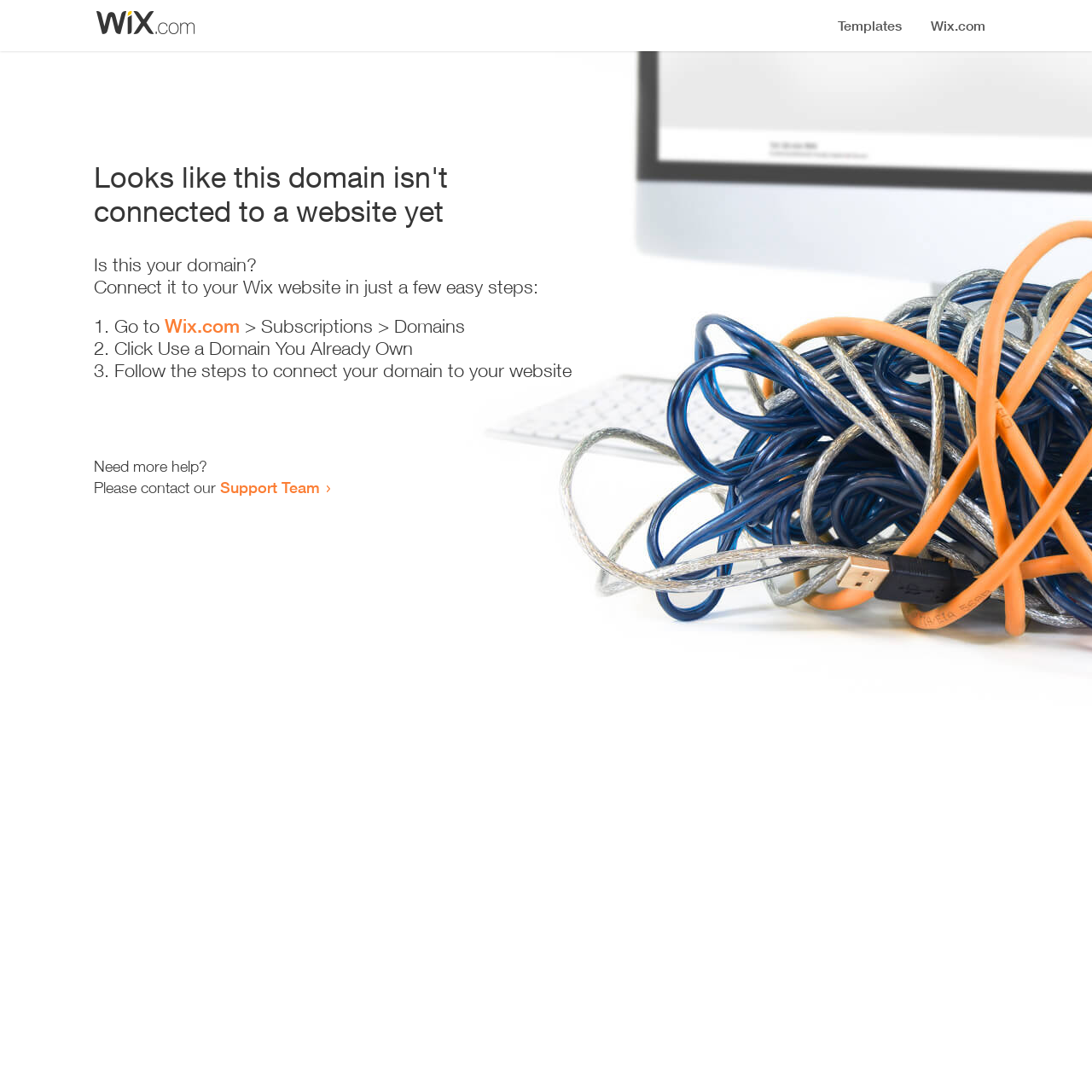How many steps are required to connect the domain?
Using the image, provide a concise answer in one word or a short phrase.

3